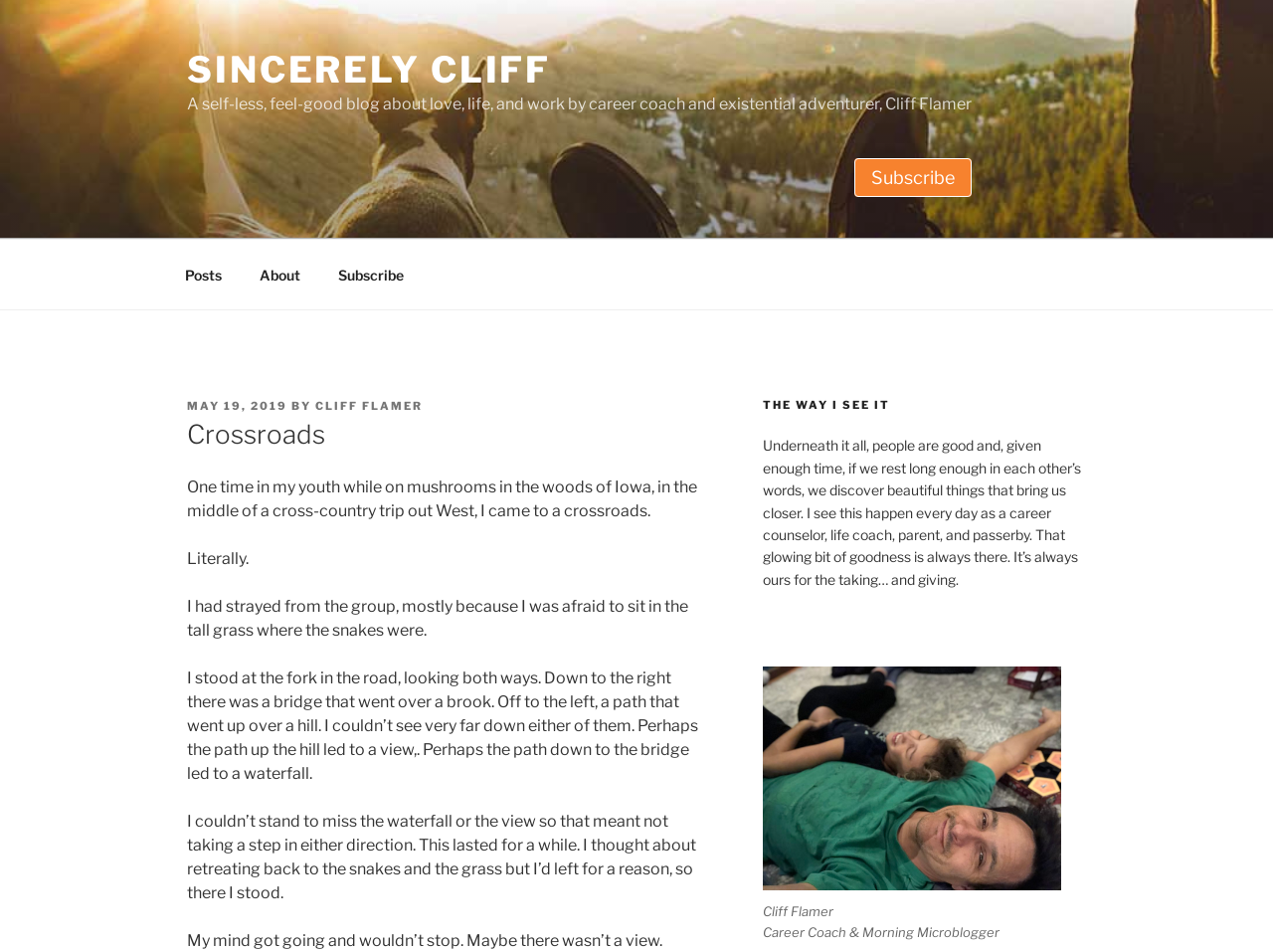What is the theme of the blog?
With the help of the image, please provide a detailed response to the question.

The theme of the blog can be found in the static text element, which says 'A self-less, feel-good blog about love, life, and work by career coach and existential adventurer, Cliff Flamer'. This suggests that the blog is about love, life, and work.